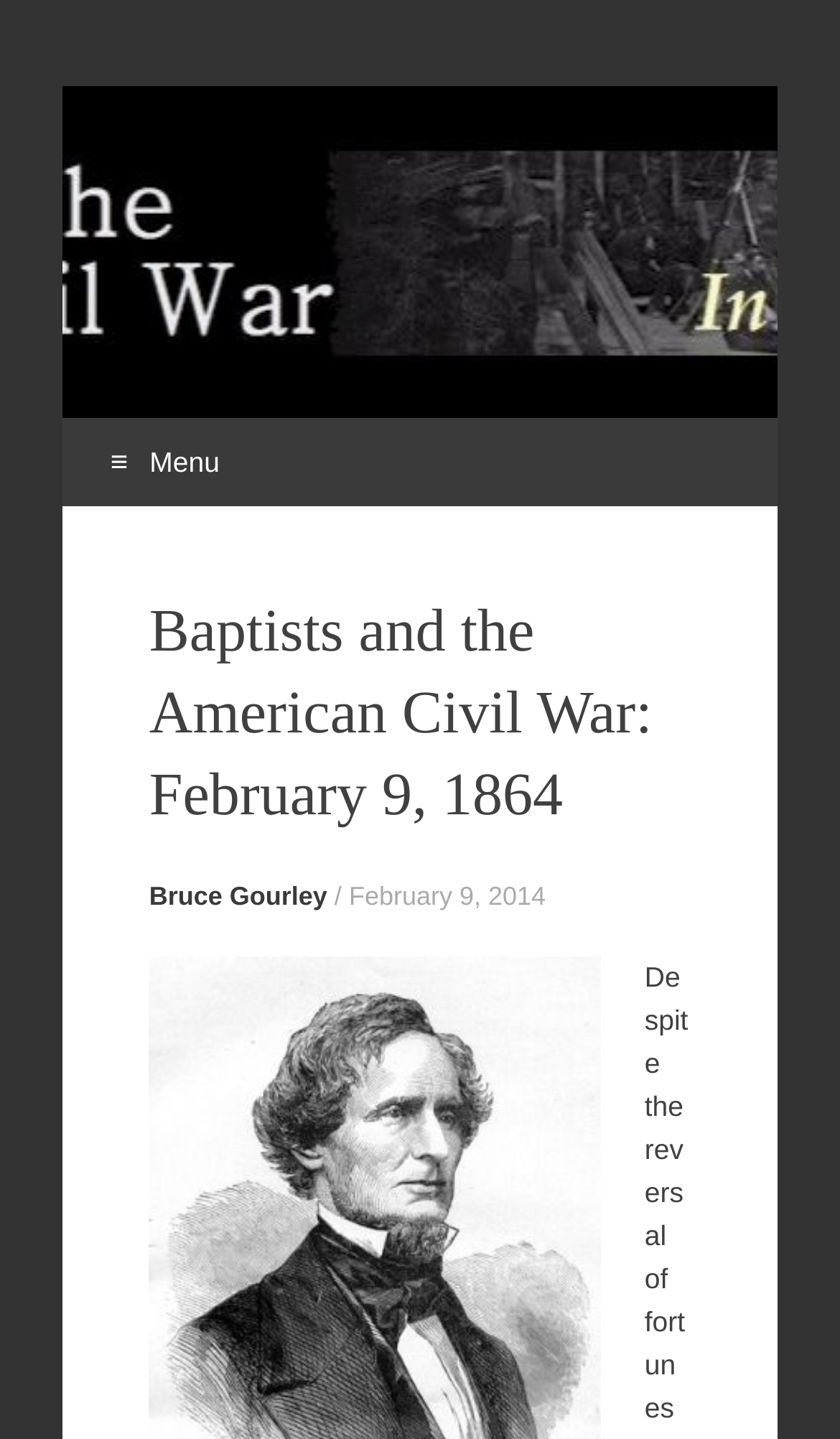Using the element description provided, determine the bounding box coordinates in the format (top-left x, top-left y, bottom-right x, bottom-right y). Ensure that all values are floating point numbers between 0 and 1. Element description: Bruce Gourley

[0.178, 0.612, 0.39, 0.633]